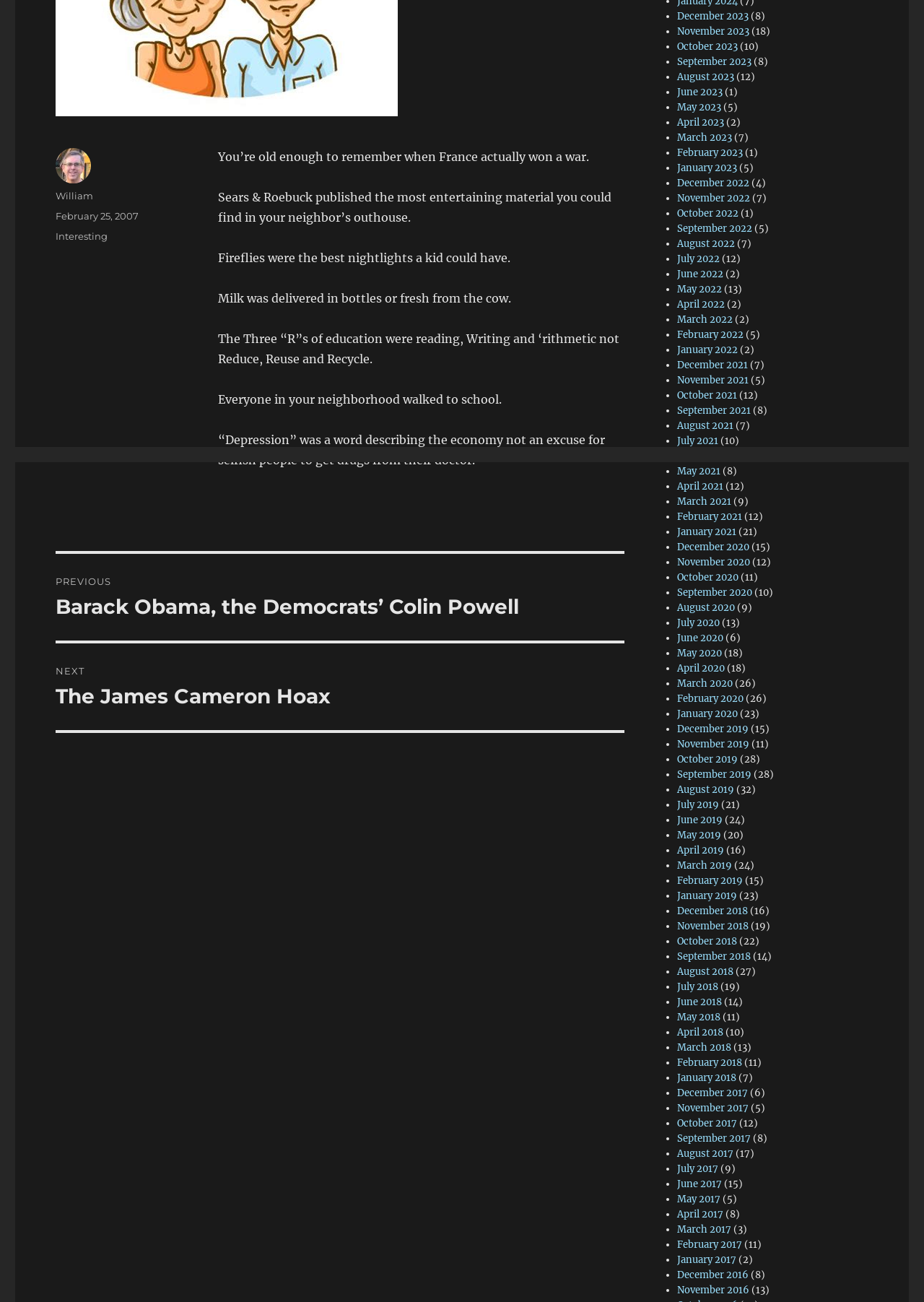Determine the bounding box of the UI element mentioned here: "US". The coordinates must be in the format [left, top, right, bottom] with values ranging from 0 to 1.

None